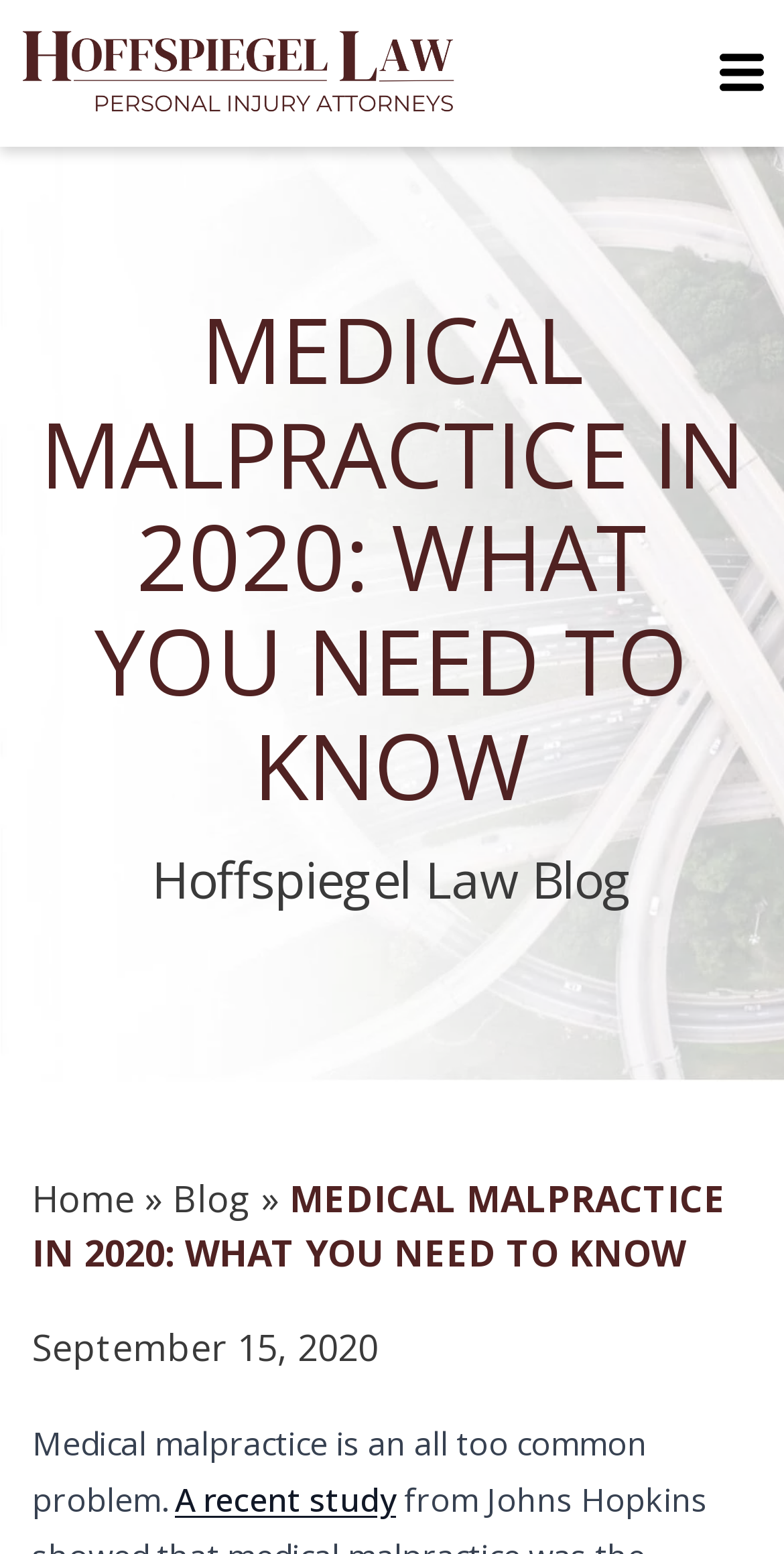Using the element description: "Blog", determine the bounding box coordinates. The coordinates should be in the format [left, top, right, bottom], with values between 0 and 1.

[0.221, 0.756, 0.321, 0.787]